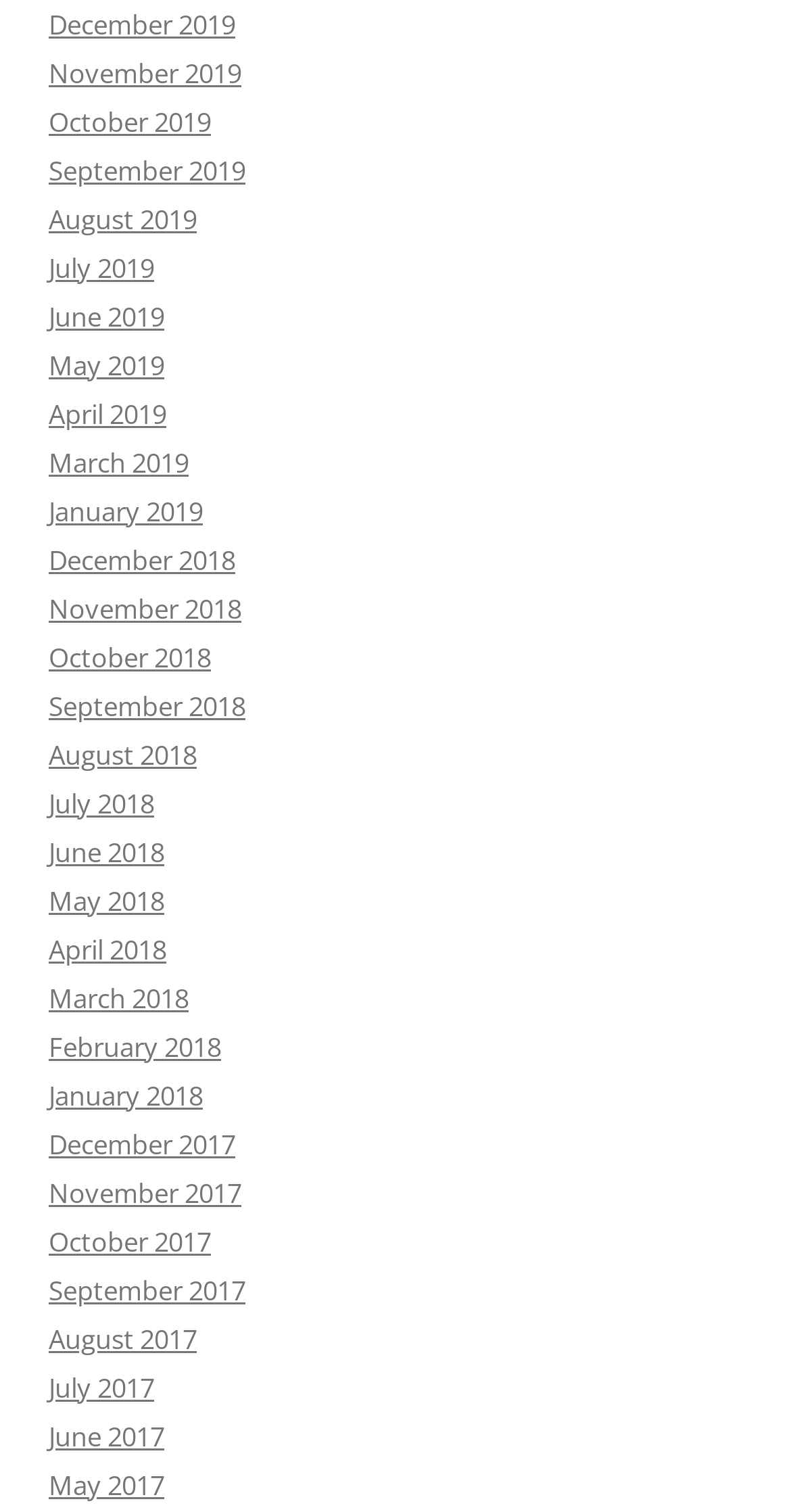How many links are there in total?
From the screenshot, provide a brief answer in one word or phrase.

30